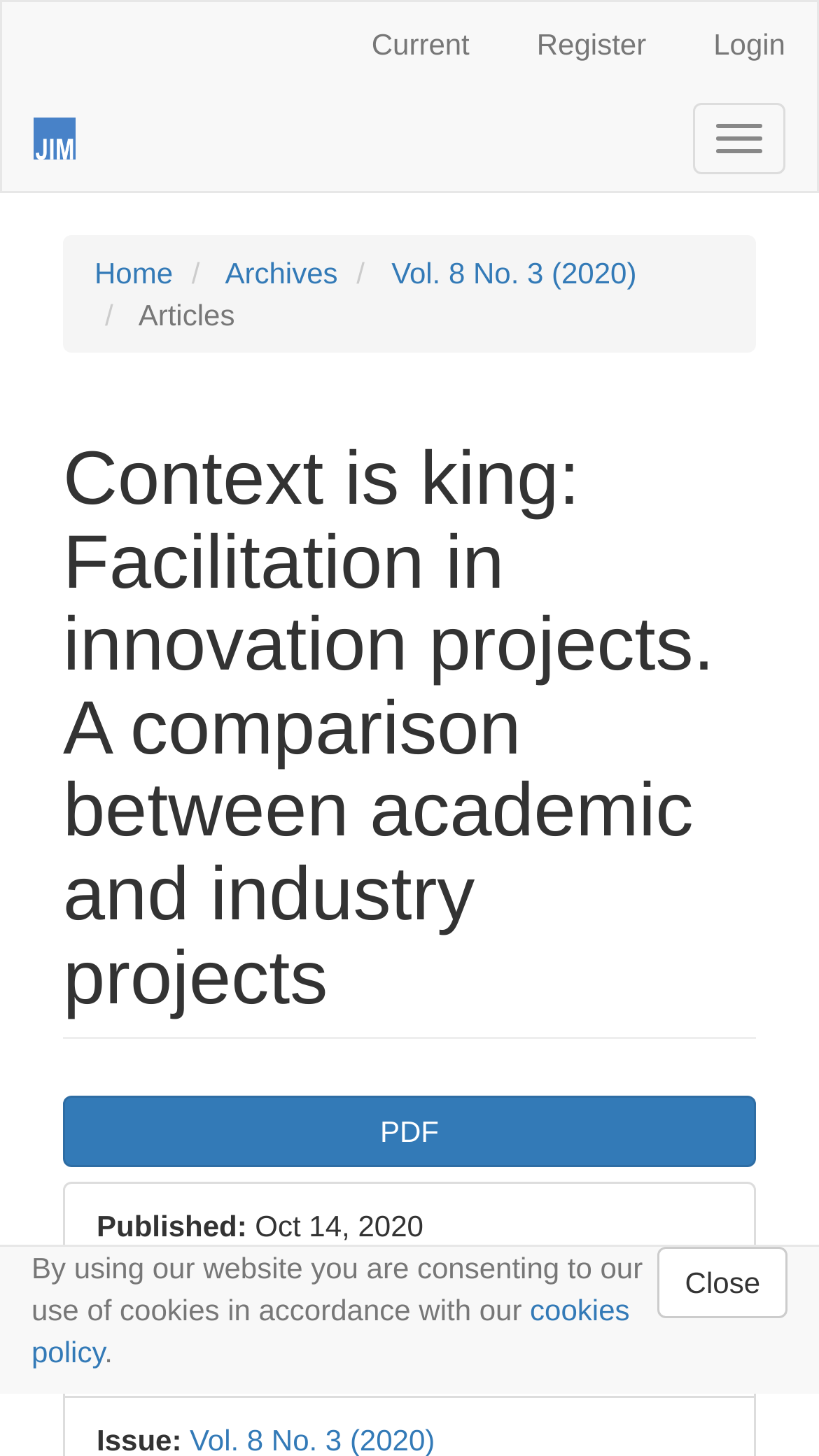By analyzing the image, answer the following question with a detailed response: What is the volume and issue number of the journal?

The volume and issue number of the journal can be found in the navigation section, where the link 'Vol. 8 No. 3 (2020)' is located. The exact volume and issue number is 'Vol. 8 No. 3'.